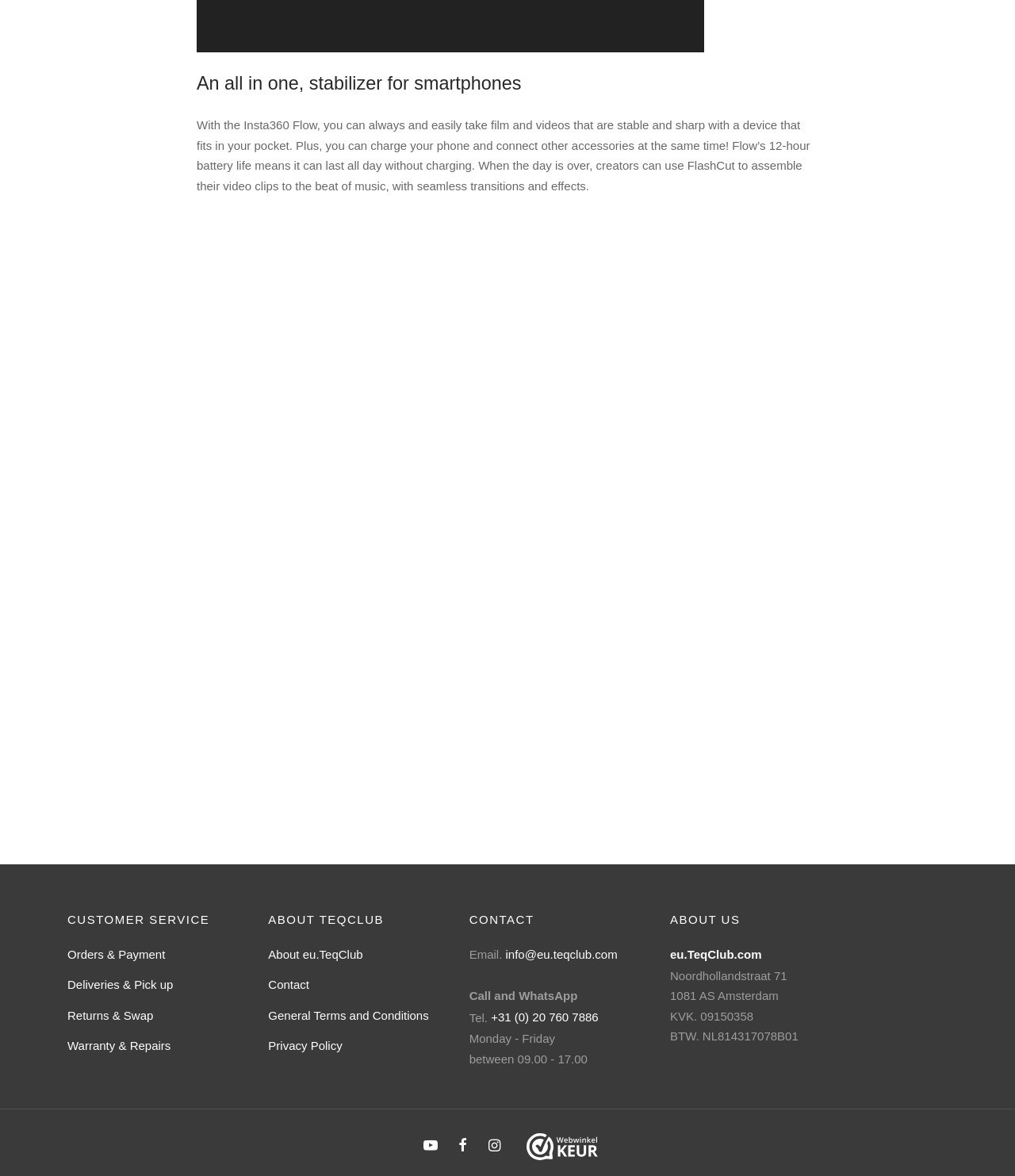Please mark the clickable region by giving the bounding box coordinates needed to complete this instruction: "View photo gallery".

None